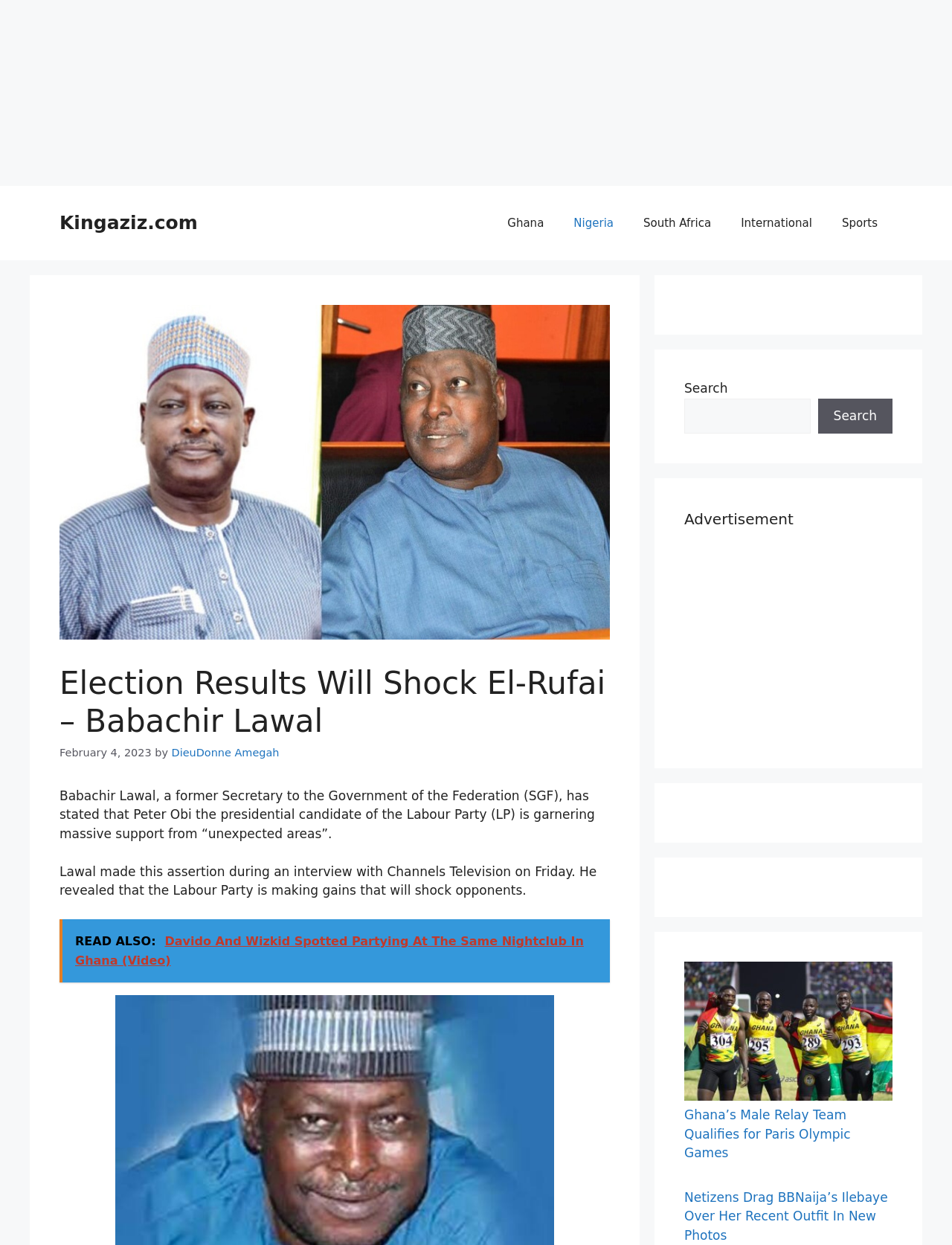Using the information in the image, could you please answer the following question in detail:
What is the date of the article?

I determined the answer by looking at the time element which contains the static text 'February 4, 2023'.